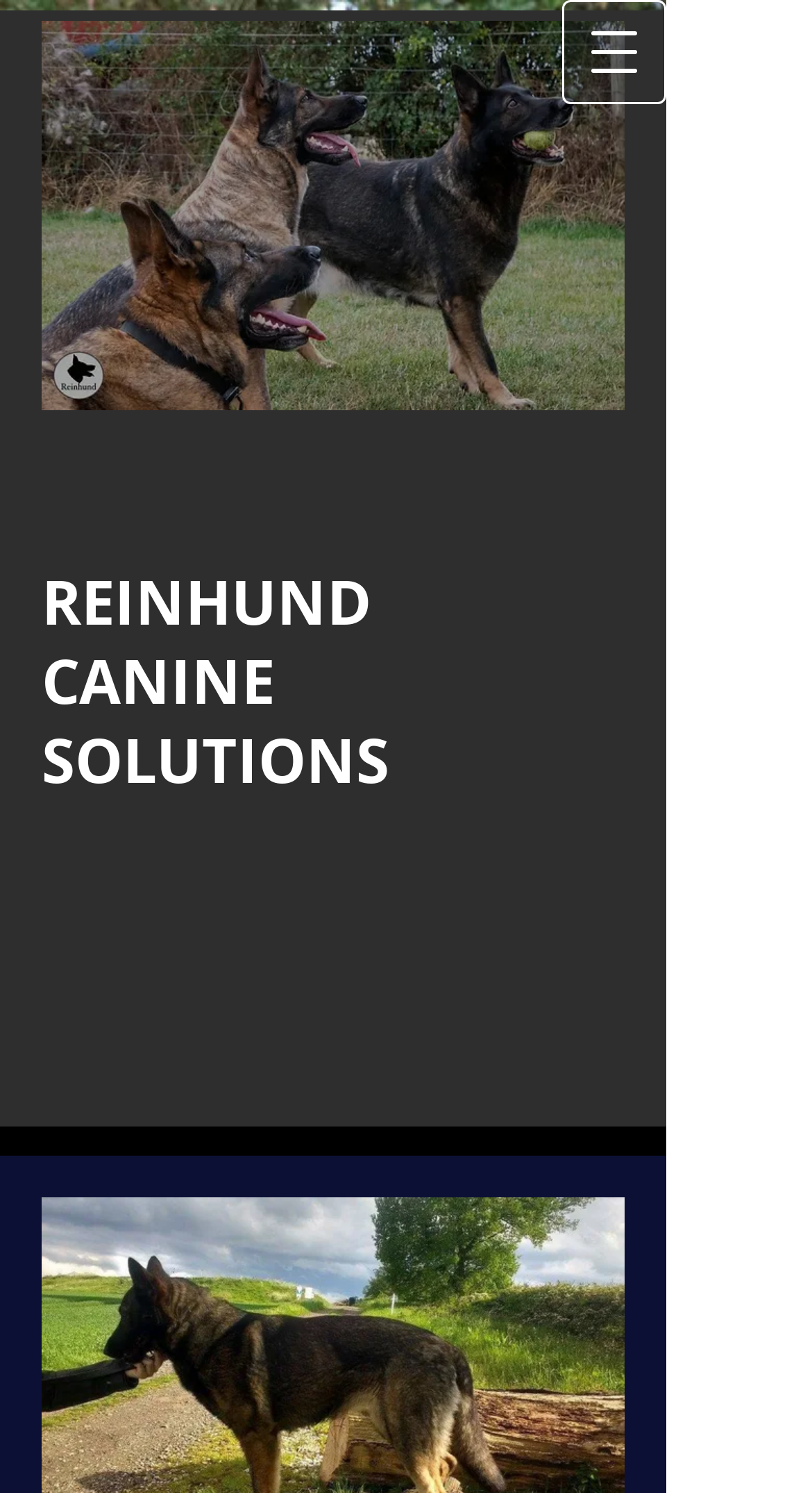Respond with a single word or short phrase to the following question: 
Is there a link on the webpage?

Yes